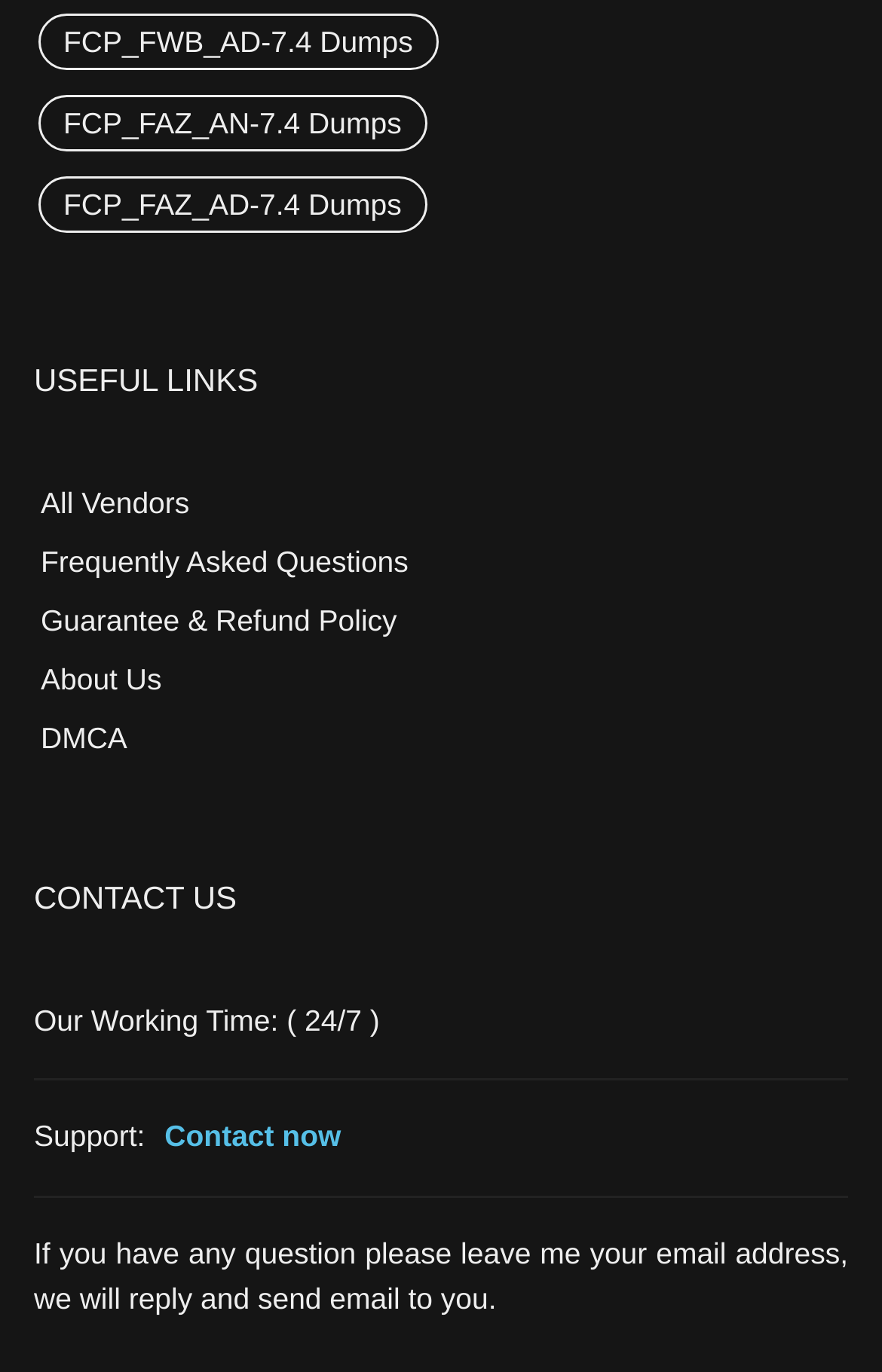With reference to the screenshot, provide a detailed response to the question below:
What type of resources are provided on this webpage?

Based on the links provided on the webpage, such as 'FCP_FWB_AD-7.4 Dumps' and 'All Vendors', it appears that this webpage provides resources related to dumps and links for various vendors and certifications.